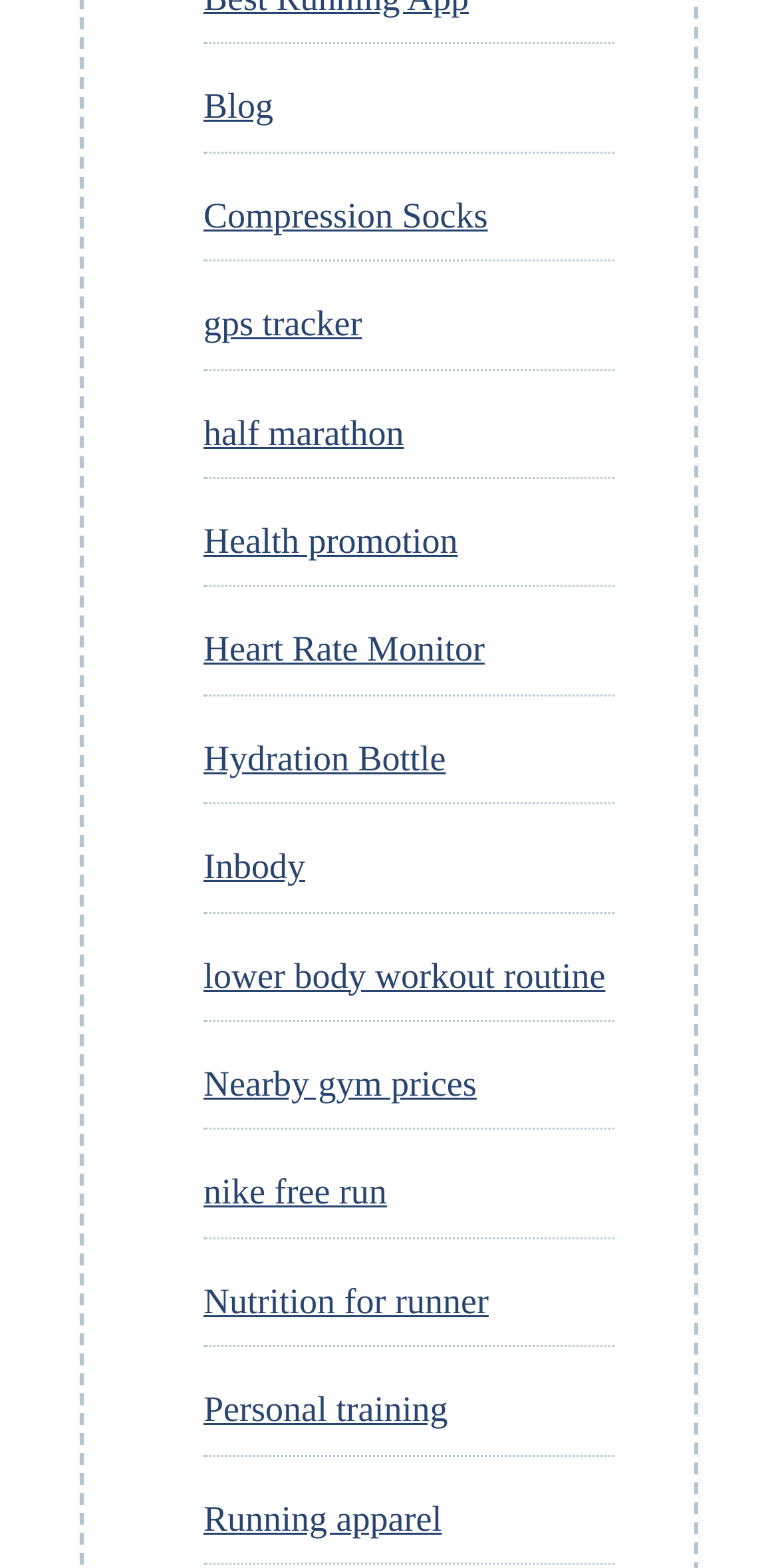Return the bounding box coordinates of the UI element that corresponds to this description: "Health promotion". The coordinates must be given as four float numbers in the range of 0 and 1, [left, top, right, bottom].

[0.262, 0.332, 0.588, 0.358]